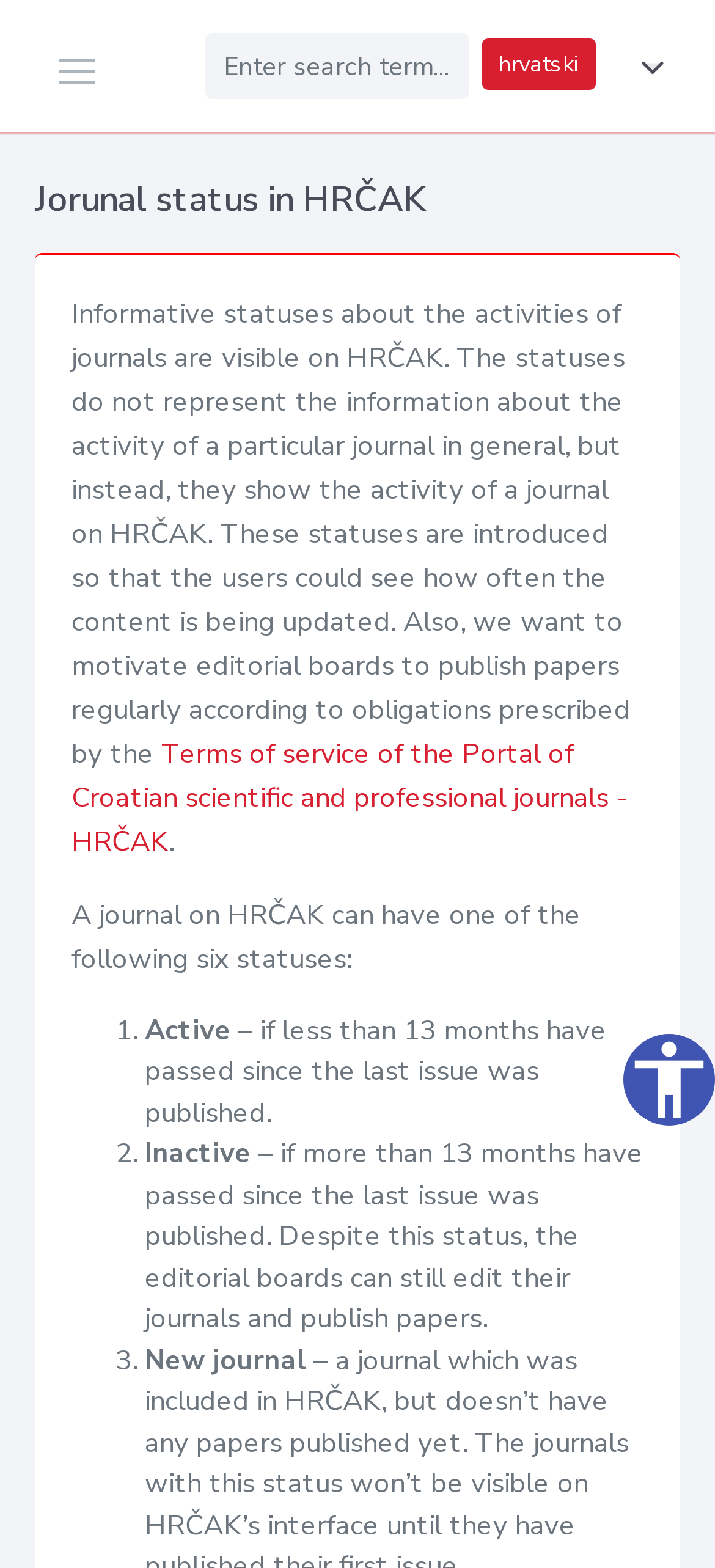What is the function of the search form?
Provide a detailed answer to the question, using the image to inform your response.

The function of the search form is to search for journals on HRČAK, which is evident from the label 'Search' on the form and the textbox with the placeholder 'Enter search term...'.